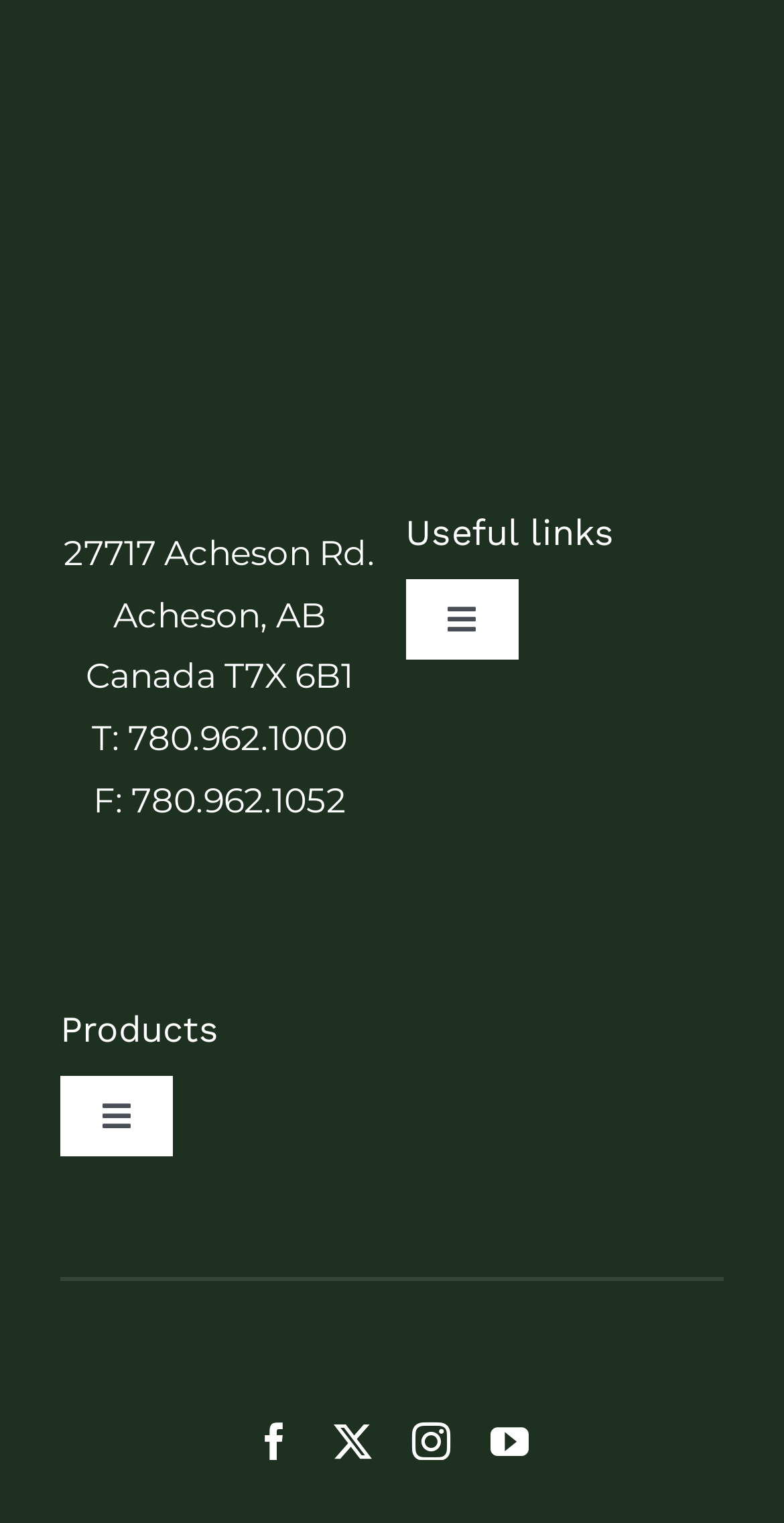Determine the bounding box coordinates of the region to click in order to accomplish the following instruction: "Toggle the Useful links navigation". Provide the coordinates as four float numbers between 0 and 1, specifically [left, top, right, bottom].

[0.517, 0.38, 0.66, 0.433]